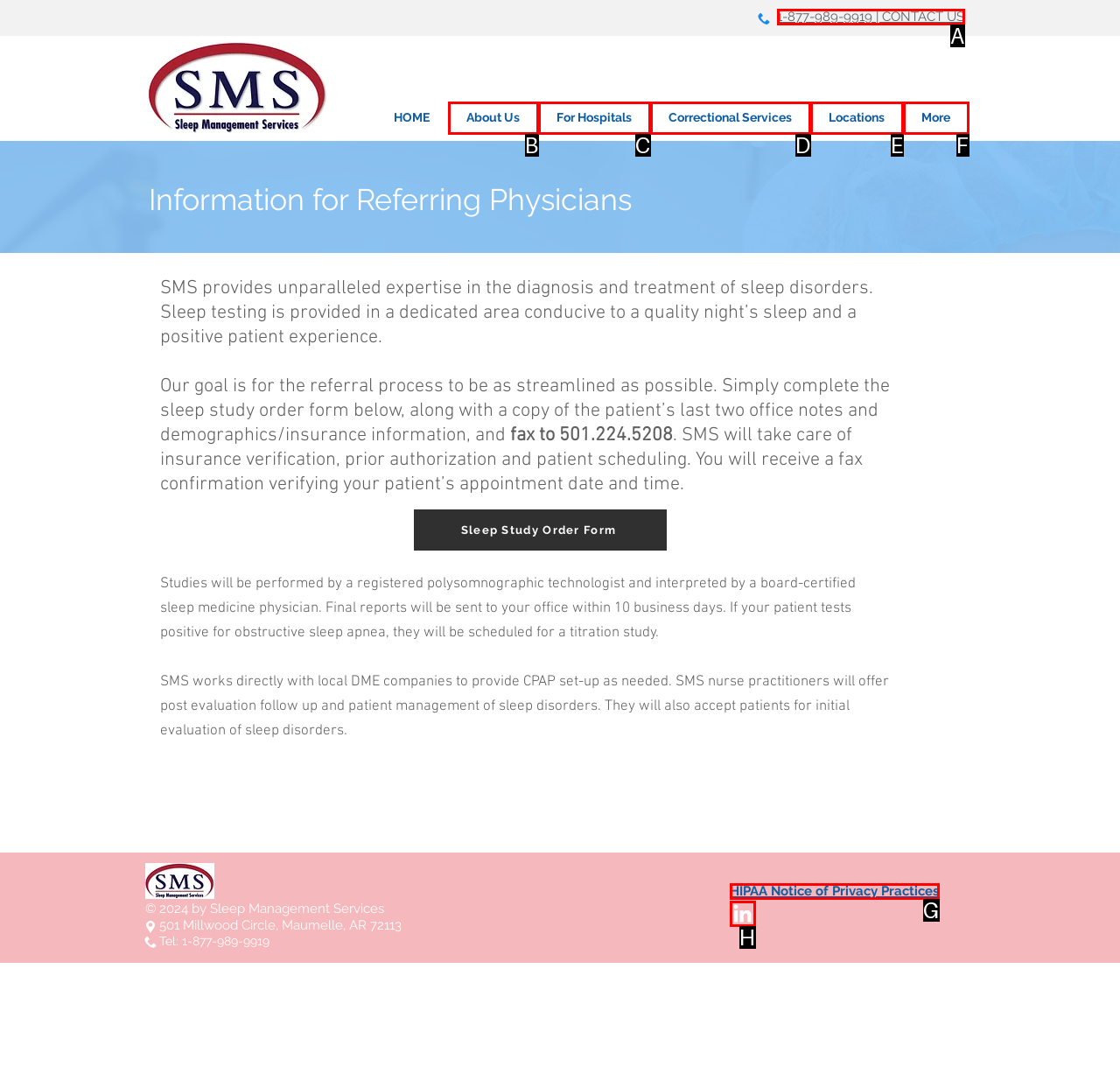Identify the option that corresponds to the description: HIPAA Notice of Privacy Practices 
Provide the letter of the matching option from the available choices directly.

G